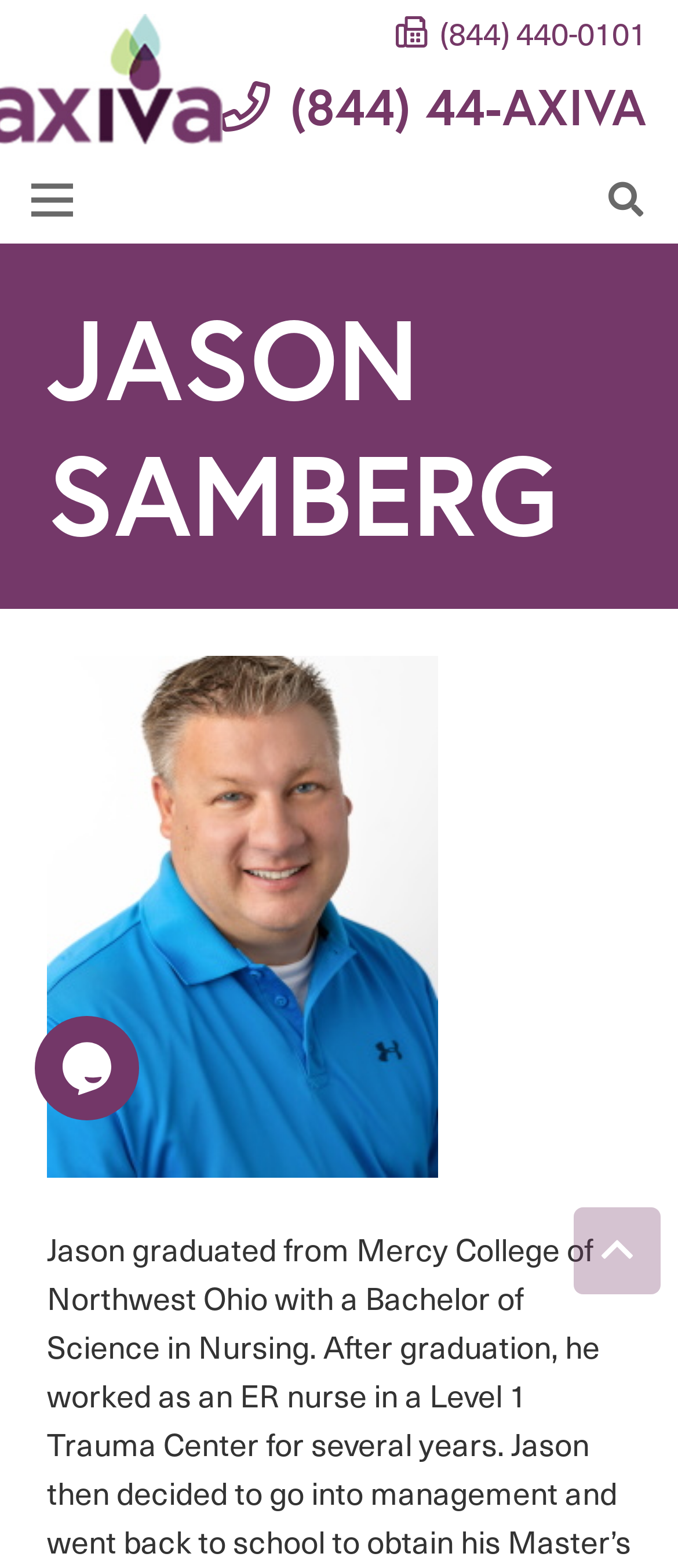Given the element description: "aria-label="Search"", predict the bounding box coordinates of the UI element it refers to, using four float numbers between 0 and 1, i.e., [left, top, right, bottom].

[0.867, 0.1, 0.98, 0.155]